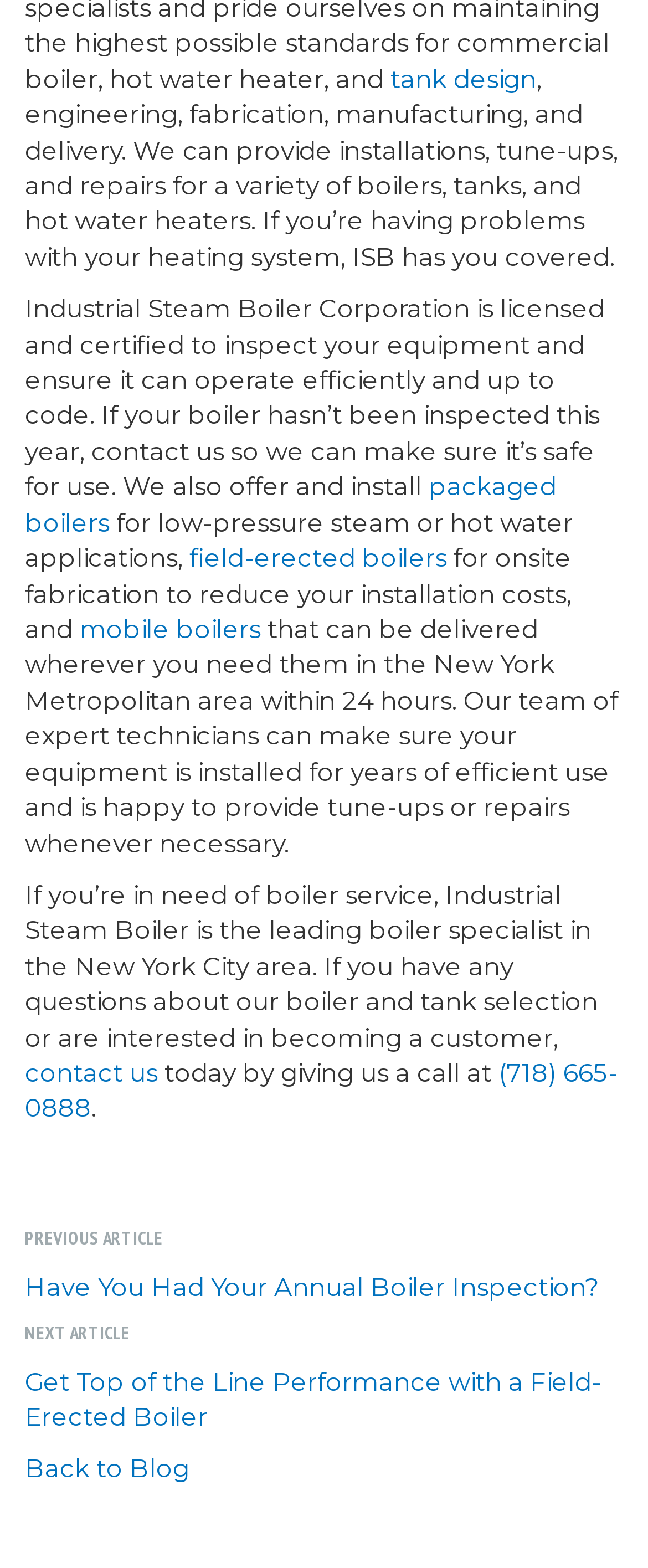Please determine the bounding box coordinates for the UI element described as: "Back to Blog".

[0.038, 0.927, 0.292, 0.947]